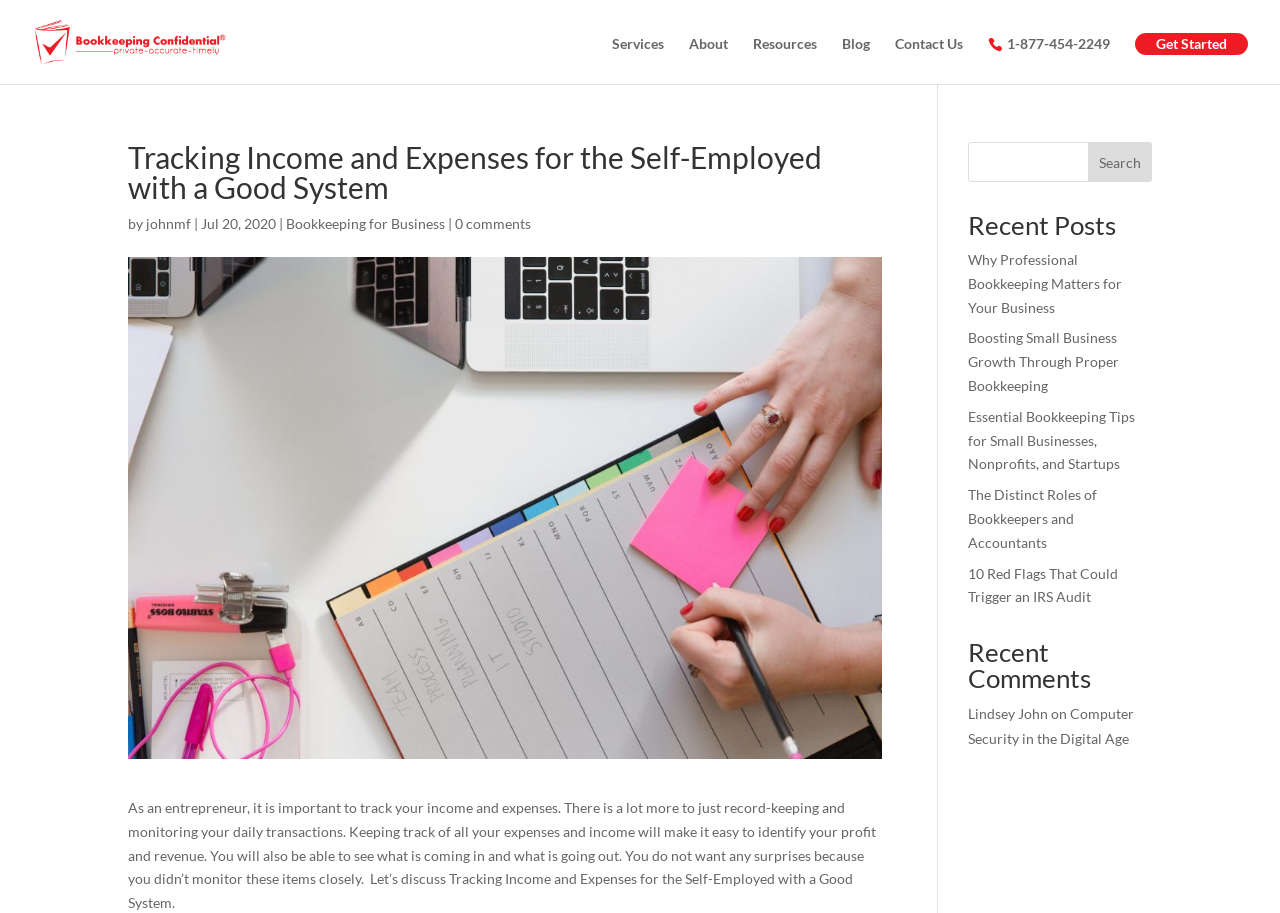What is the category of the recent posts? Using the information from the screenshot, answer with a single word or phrase.

Bookkeeping